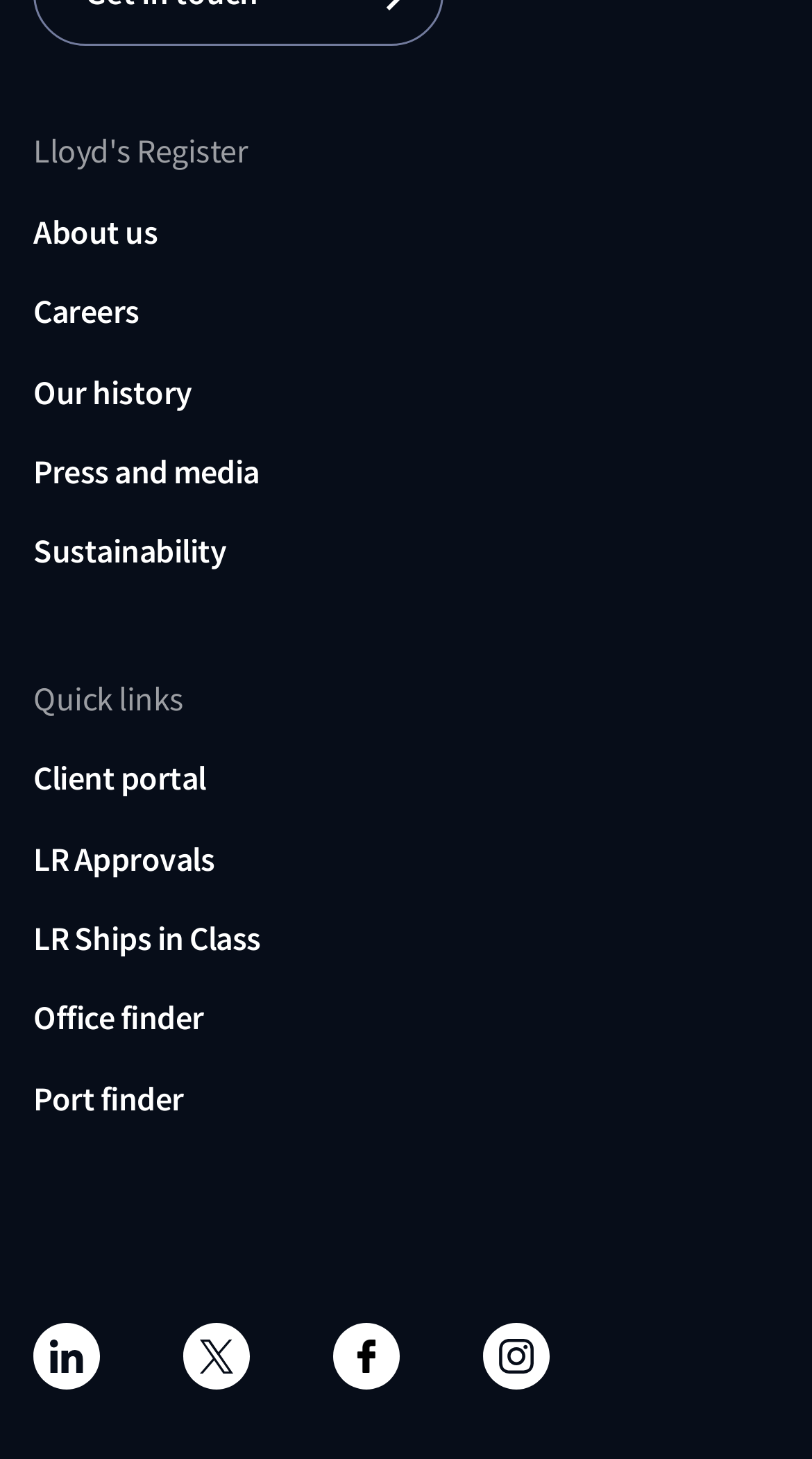Please find the bounding box coordinates of the section that needs to be clicked to achieve this instruction: "Visit Client portal".

[0.041, 0.519, 0.254, 0.549]